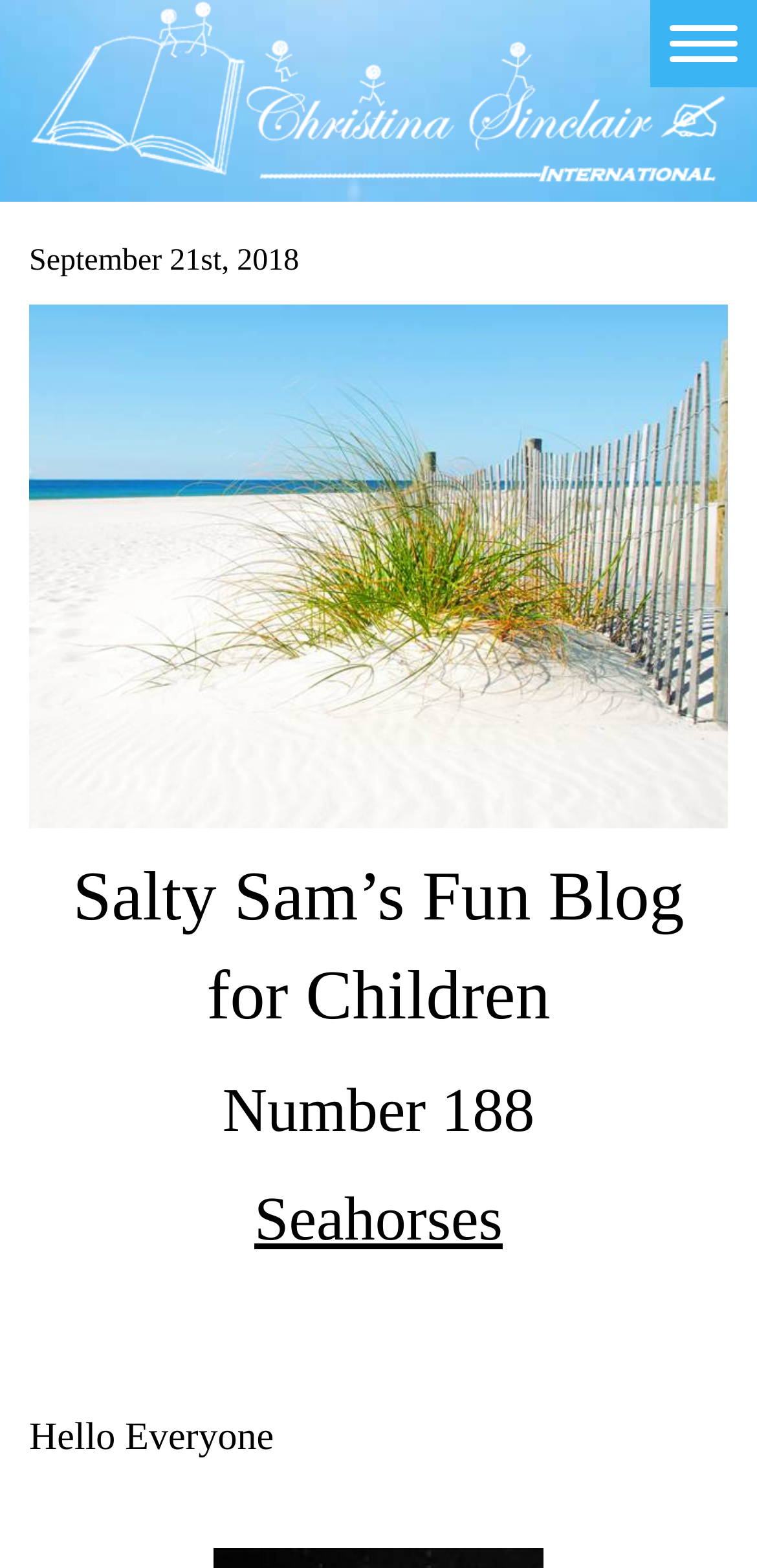Detail the webpage's structure and highlights in your description.

The webpage is a blog post titled "188. Seahorses" from Salty Sam's Fun Blog for Children. At the top right corner, there is a button. Below it, there is a navigation menu with links to "Home", "Salty Sam", "Toys", "Projects", "Activities", and "Blog", arranged vertically. 

On the left side, there is a date "September 21st, 2018" displayed. Next to it, there is a large image that takes up most of the width of the page. 

Below the image, the title "Salty Sam’s Fun Blog for Children" is displayed prominently. Underneath the title, there is a subtitle "Number 188" followed by "Seahorses". 

The main content of the blog post starts with a greeting "Hello Everyone". The author of the blog post mentions that they have seahorses living around their lighthouse home.